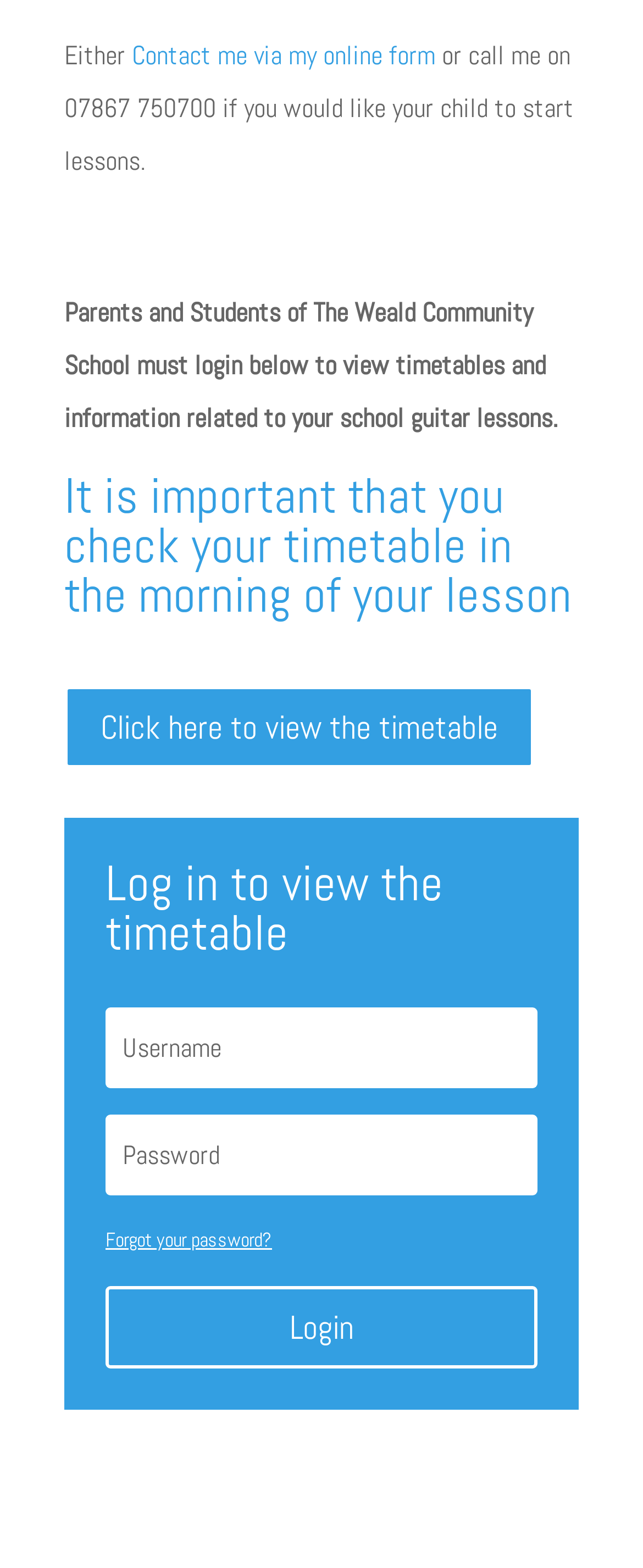What is the phone number to contact for lessons?
Please give a detailed and elaborate answer to the question based on the image.

The phone number can be found in the sentence 'or call me on 07867 750700 if you would like your child to start lessons.' which is a StaticText element with bounding box coordinates [0.1, 0.024, 0.892, 0.114].